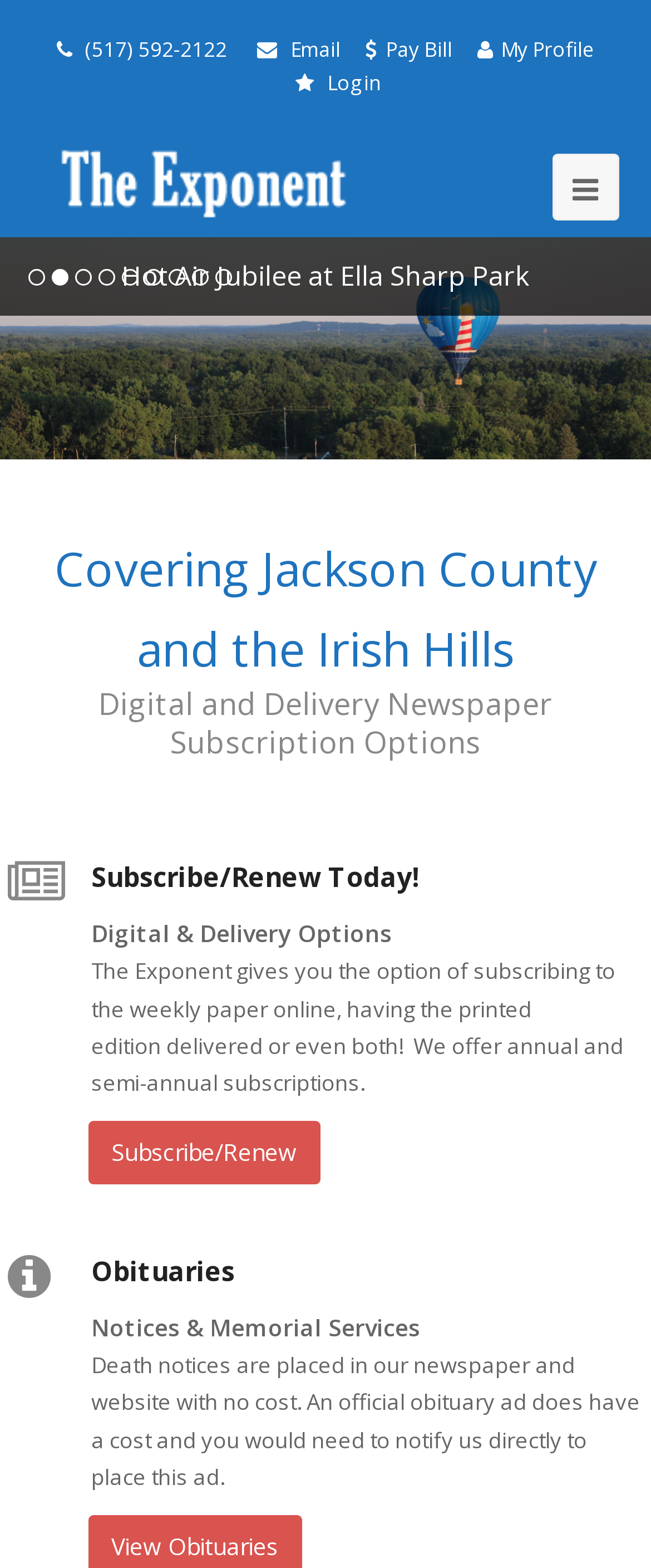Using the information in the image, could you please answer the following question in detail:
What is the name of the newspaper?

I found the name of the newspaper by looking at the top navigation links, where I saw a link with the text 'The Exponent', which is likely the name of the newspaper. Additionally, the image with the same text 'The Exponent' also suggests that it is the name of the newspaper.